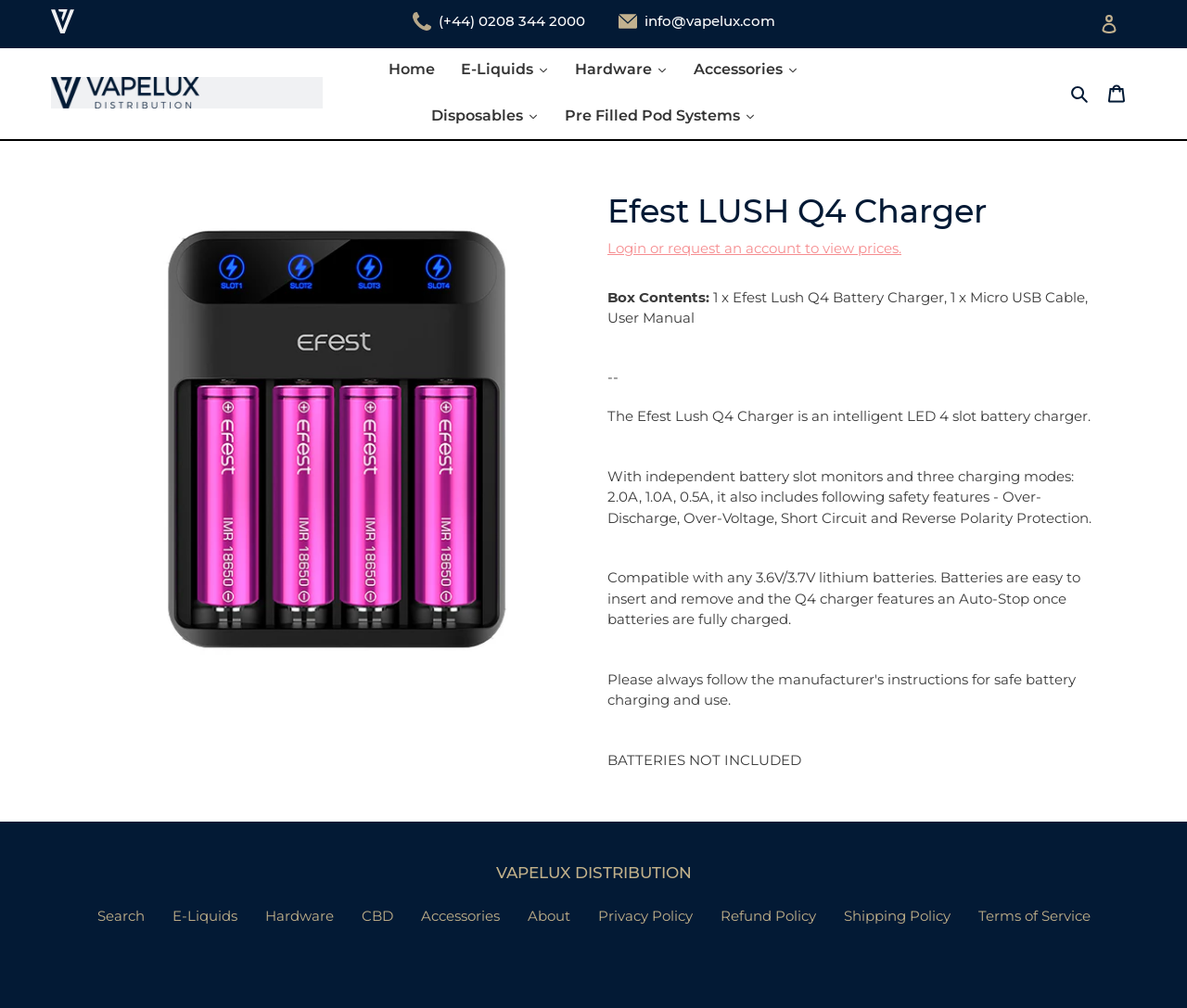Provide a brief response to the question using a single word or phrase: 
What is the name of the charger?

Efest LUSH Q4 Charger